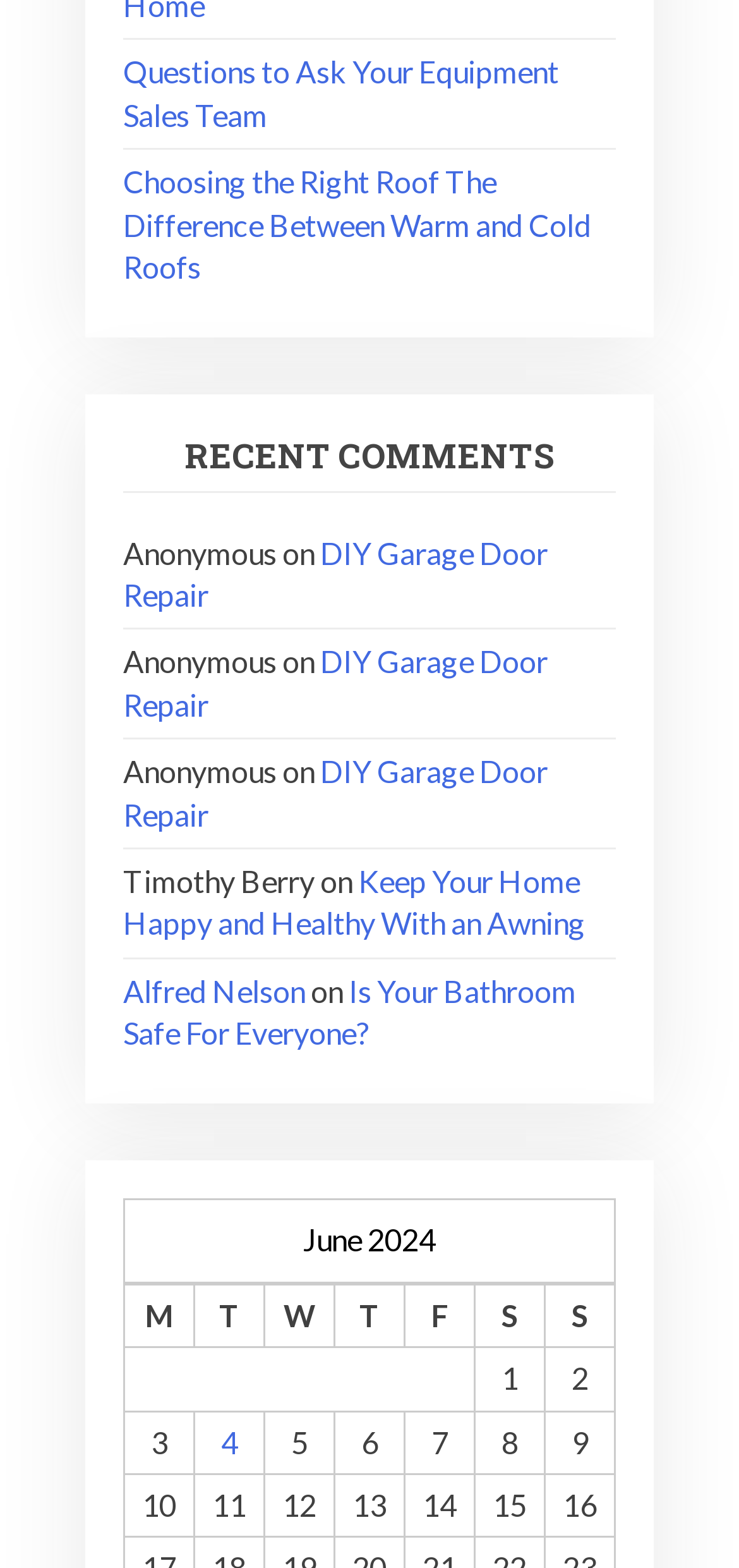Determine the bounding box coordinates for the clickable element required to fulfill the instruction: "Check out Home Decor category". Provide the coordinates as four float numbers between 0 and 1, i.e., [left, top, right, bottom].

None